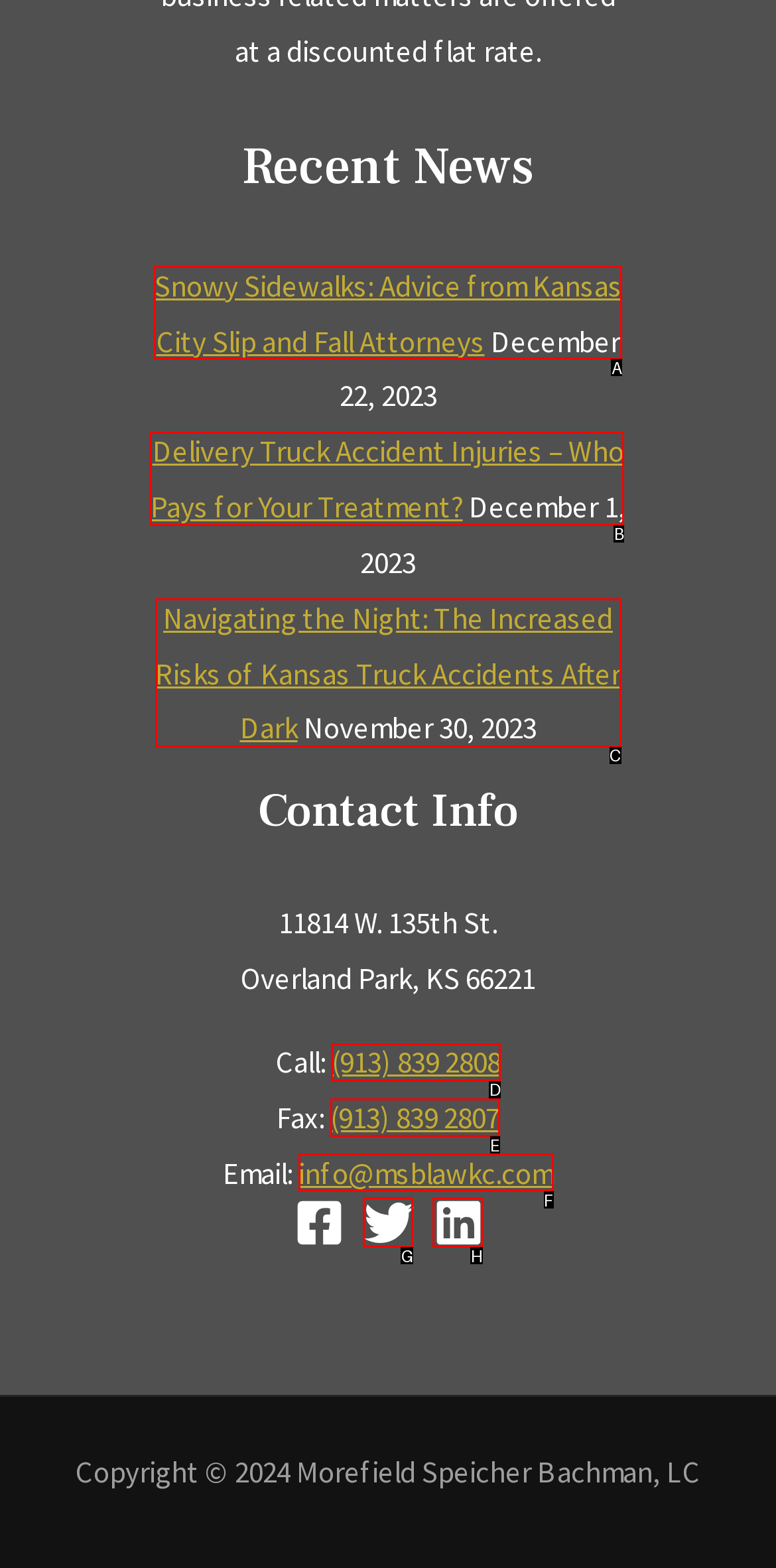Select the HTML element that needs to be clicked to carry out the task: Email to info@msblawkc.com
Provide the letter of the correct option.

F